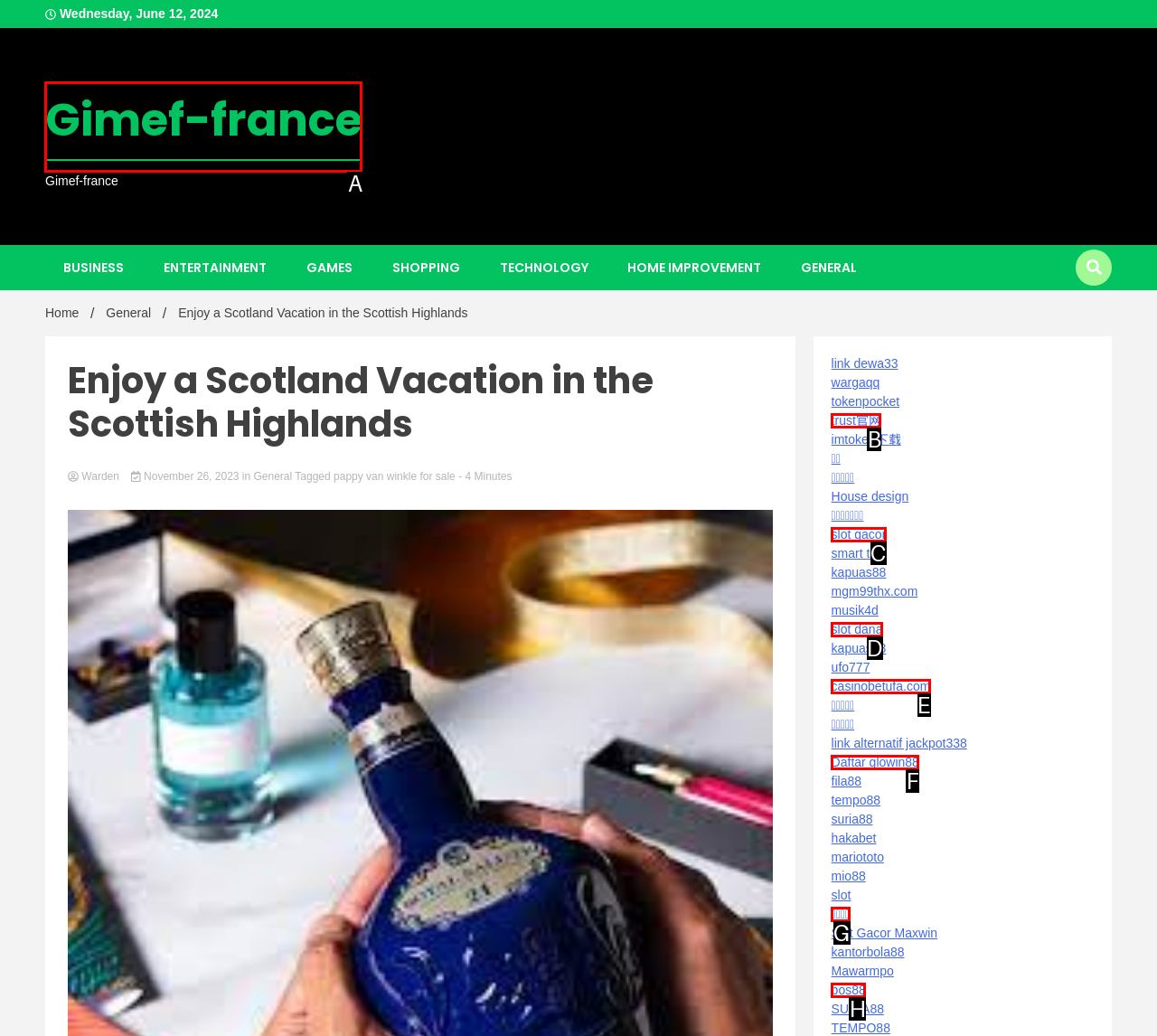Choose the HTML element you need to click to achieve the following task: Click on the 'Gimef-france' link
Respond with the letter of the selected option from the given choices directly.

A